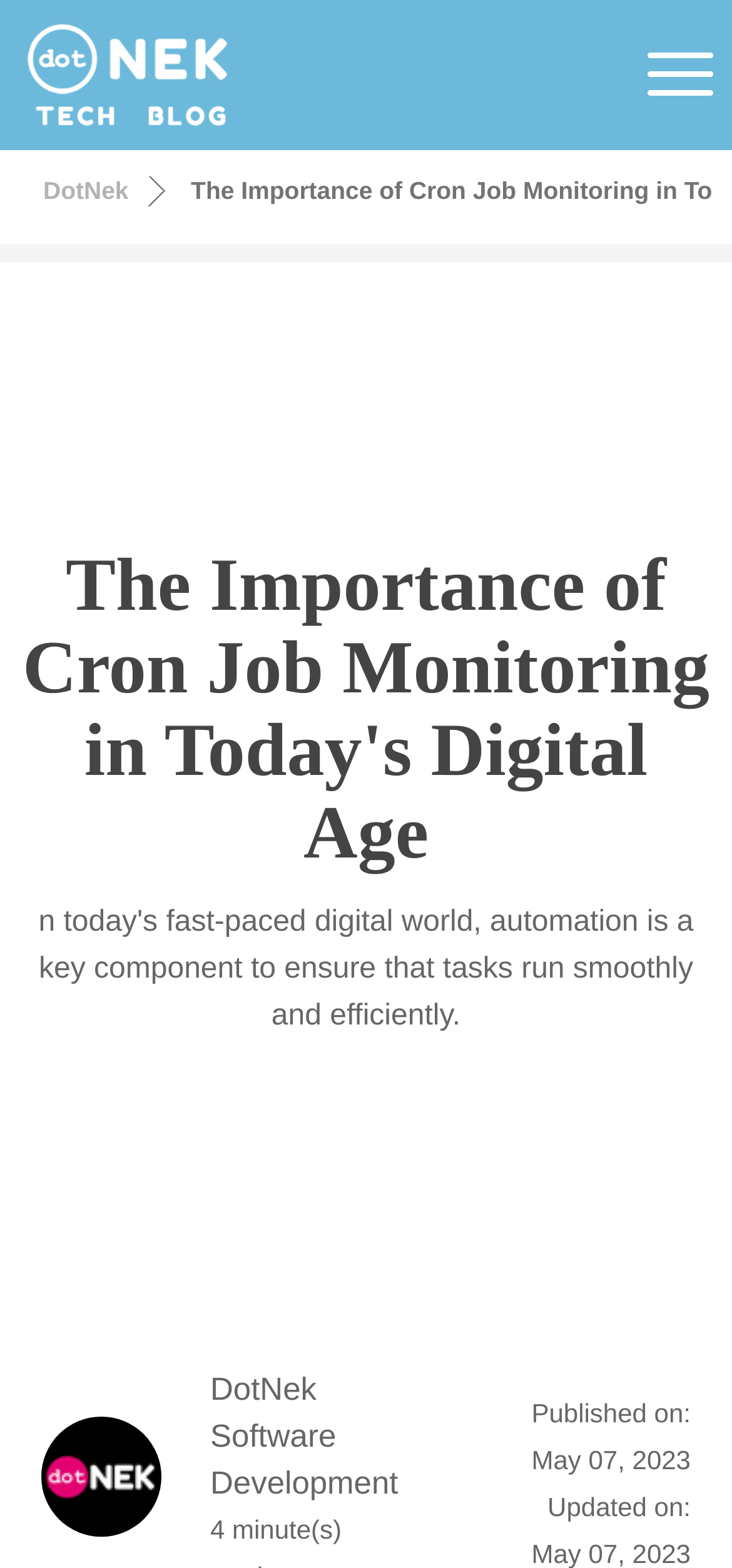Please extract the webpage's main title and generate its text content.

The Importance of Cron Job Monitoring in Today's Digital Age